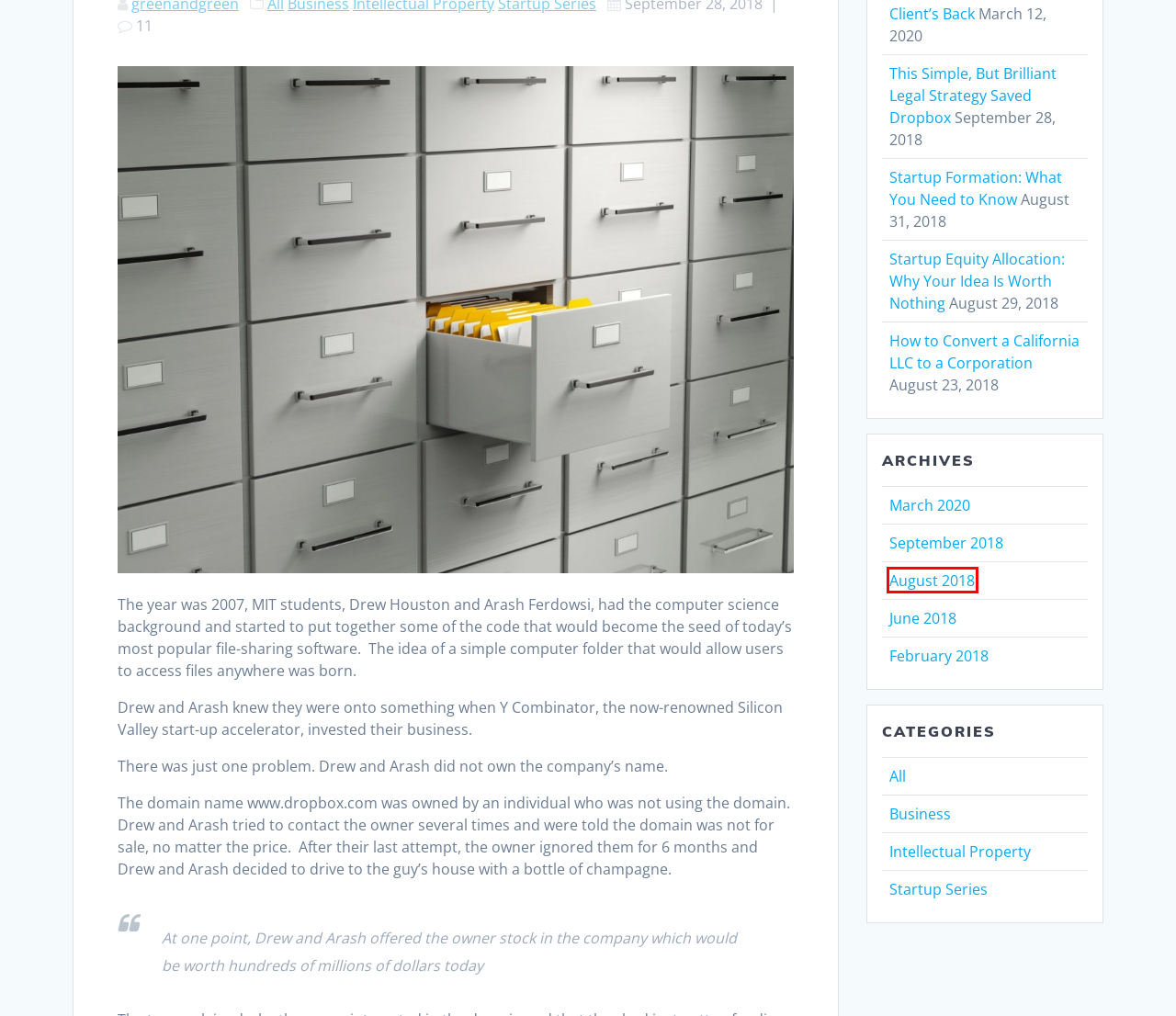You have been given a screenshot of a webpage, where a red bounding box surrounds a UI element. Identify the best matching webpage description for the page that loads after the element in the bounding box is clicked. Options include:
A. greenandgreen – Green & Green
B. Startup Formation: What You Need to Know – Green & Green
C. June 2018 – Green & Green
D. March 2020 – Green & Green
E. September 2018 – Green & Green
F. February 2018 – Green & Green
G. How to Convert a California LLC to a Corporation – Green & Green
H. August 2018 – Green & Green

H